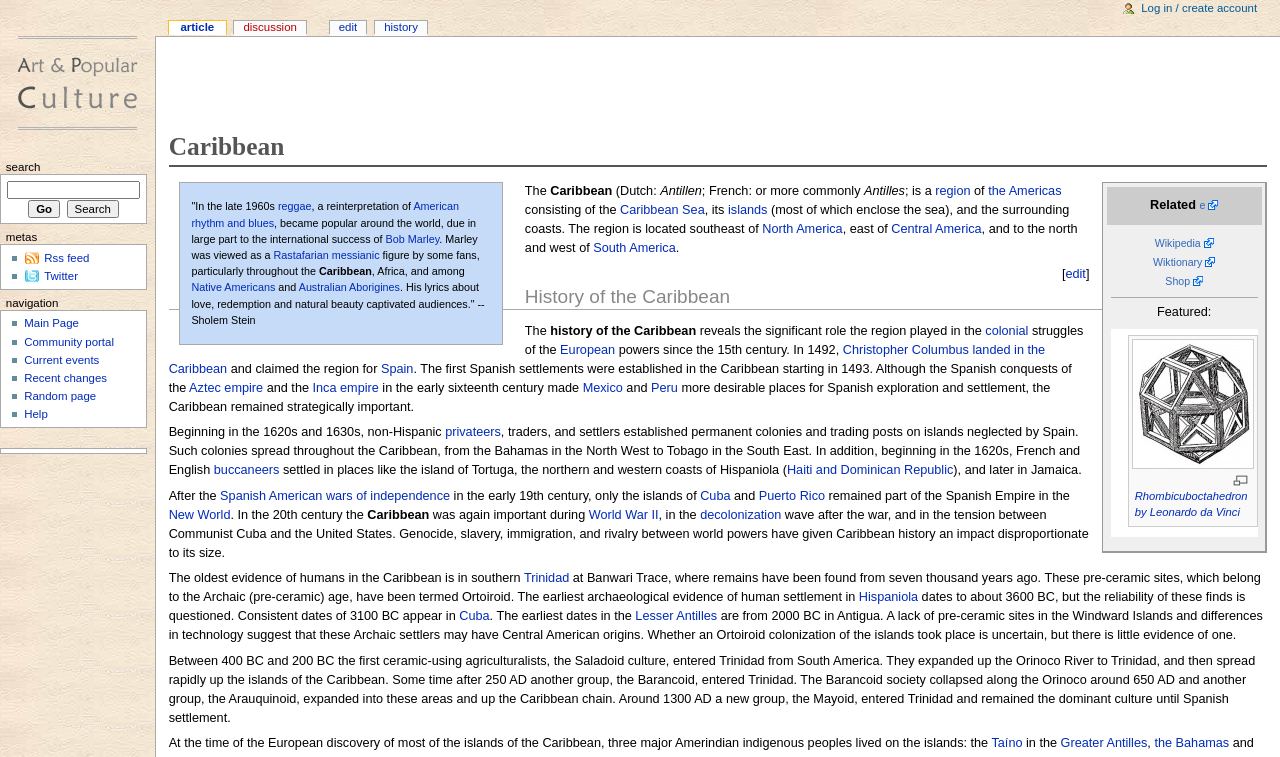Find the bounding box coordinates of the element to click in order to complete this instruction: "Click on the link to learn more about reggae". The bounding box coordinates must be four float numbers between 0 and 1, denoted as [left, top, right, bottom].

[0.217, 0.265, 0.243, 0.281]